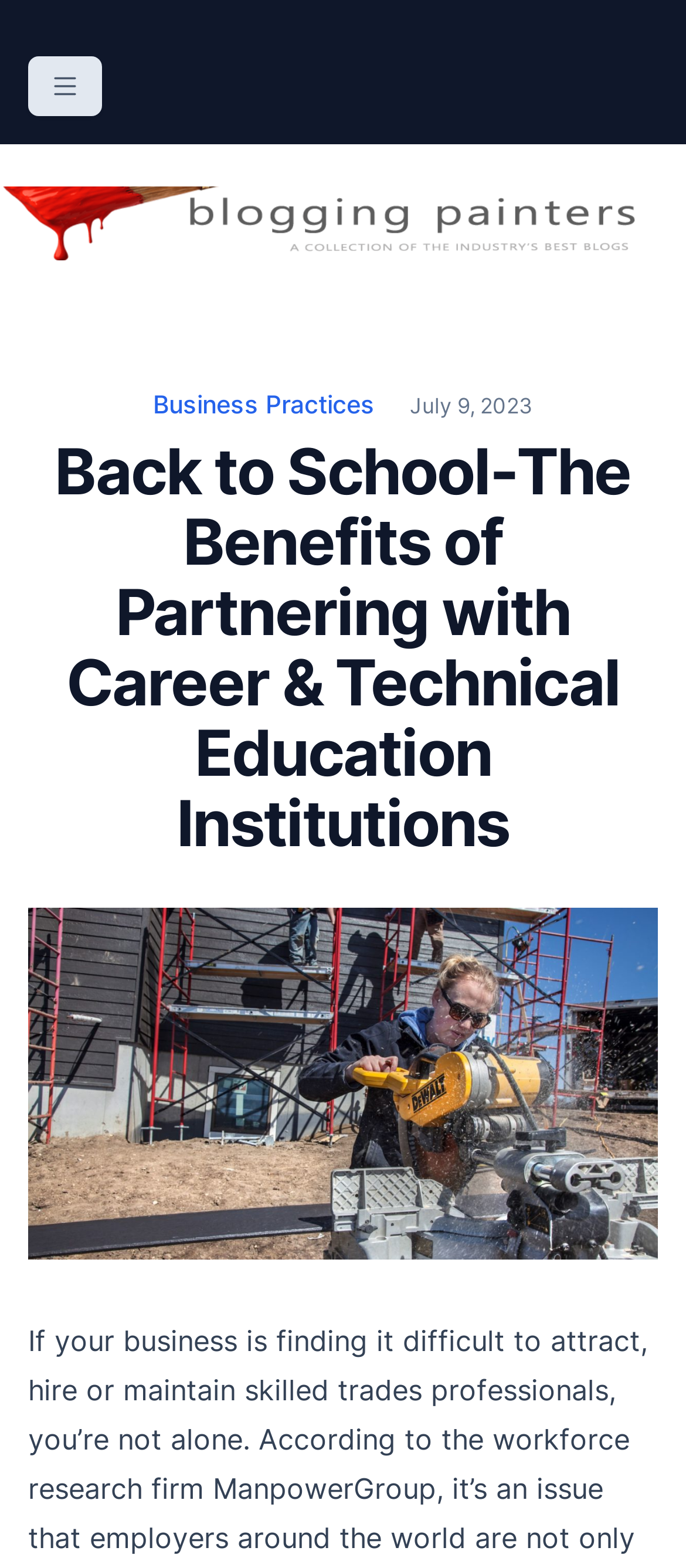How many links are in the top navigation menu? From the image, respond with a single word or brief phrase.

2